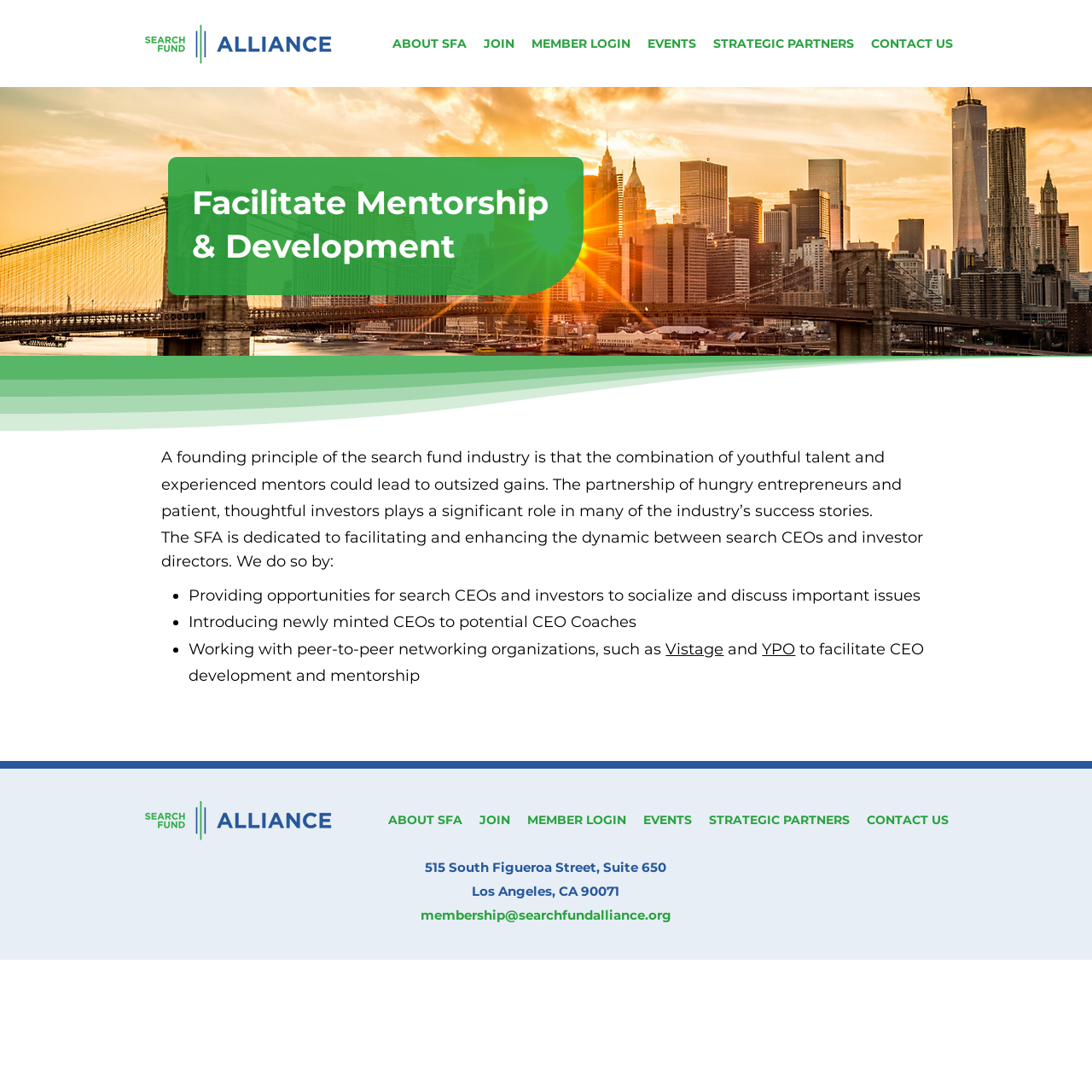What is the address of the Search Fund Alliance?
Look at the image and answer with only one word or phrase.

515 South Figueroa Street, Suite 650, Los Angeles, CA 90071